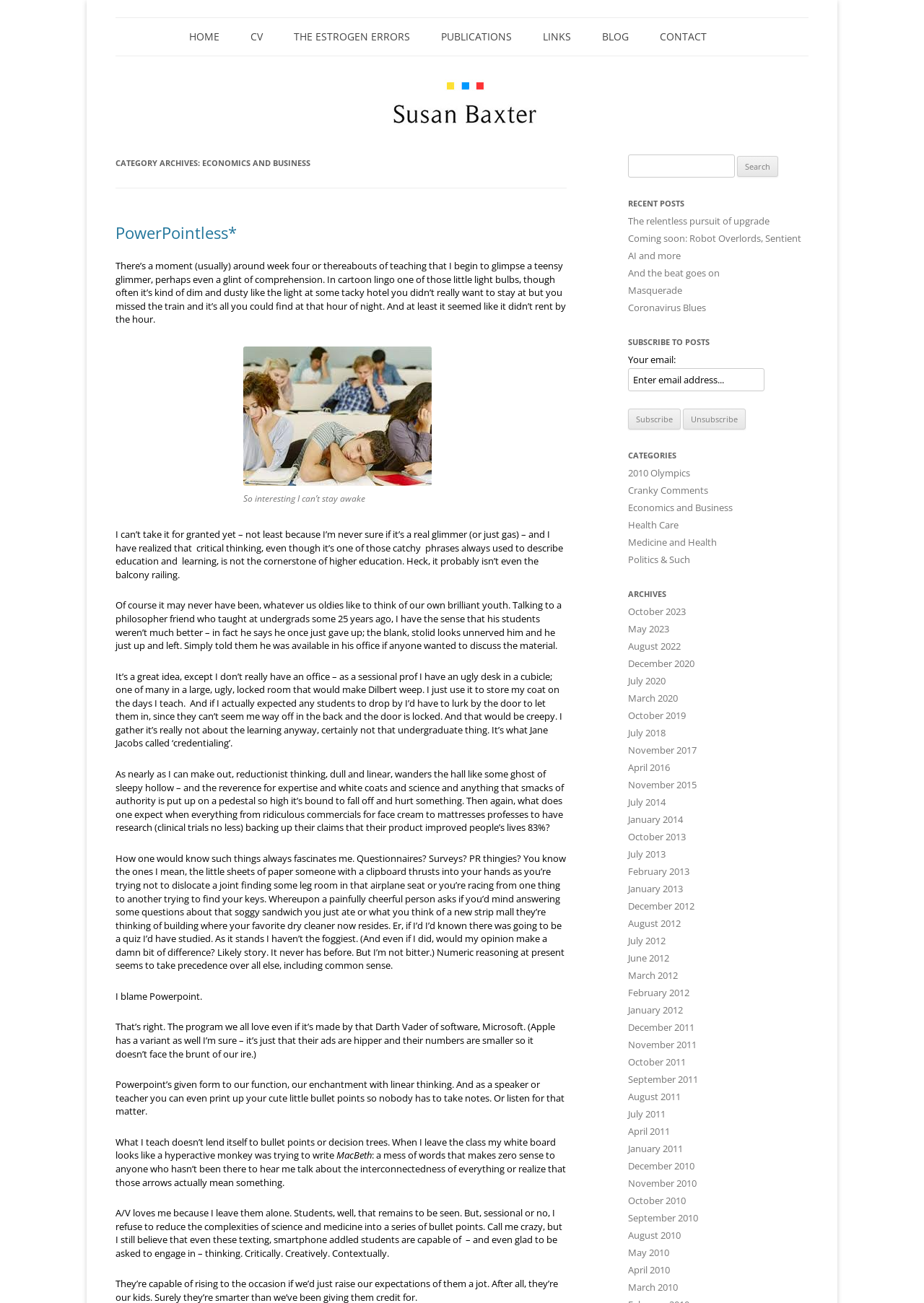Generate a detailed explanation of the webpage's features and information.

The webpage is a personal blog or website of Susan Baxter, focused on economics and business. At the top, there is a navigation menu with links to "HOME", "CV", "THE ESTROGEN ERRORS", "PUBLICATIONS", "LINKS", "BLOG", and "CONTACT". Below the navigation menu, there is a heading with the title "Susan Baxter" and a subheading "CATEGORY ARCHIVES: ECONOMICS AND BUSINESS".

The main content of the webpage is a blog post titled "PowerPointless*" which discusses the author's thoughts on critical thinking, education, and the limitations of PowerPoint presentations. The post is divided into several paragraphs, with some including humorous anecdotes and witty remarks. There is also an image embedded in the post, although its content is not described.

To the right of the main content, there is a sidebar with several sections. The first section is a search bar with a label "Search for:" and a button to submit the search query. Below the search bar, there is a list of "RECENT POSTS" with links to several articles, including "The relentless pursuit of upgrade", "Coming soon: Robot Overlords, Sentient AI and more", and "Masquerade".

Further down the sidebar, there is a section to "SUBSCRIBE TO POSTS" where users can enter their email address to receive updates. Below this, there is a list of "CATEGORIES" with links to topics such as "2010 Olympics", "Cranky Comments", "Economics and Business", and "Politics & Such". Finally, there is a list of "ARCHIVES" with links to posts from various months and years, dating back to 2012.